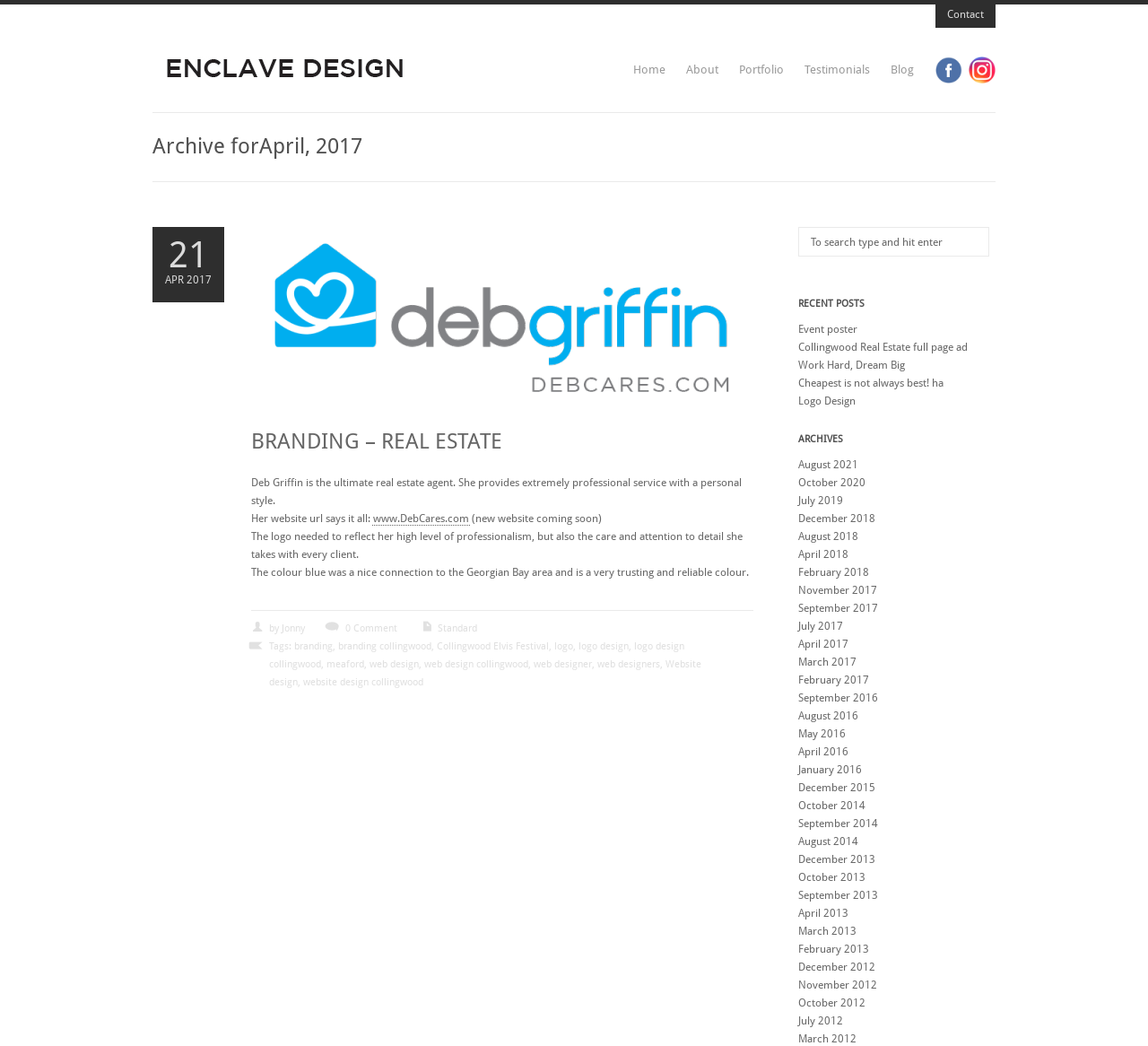Determine the bounding box coordinates of the UI element described by: "logo design collingwood".

[0.234, 0.612, 0.596, 0.641]